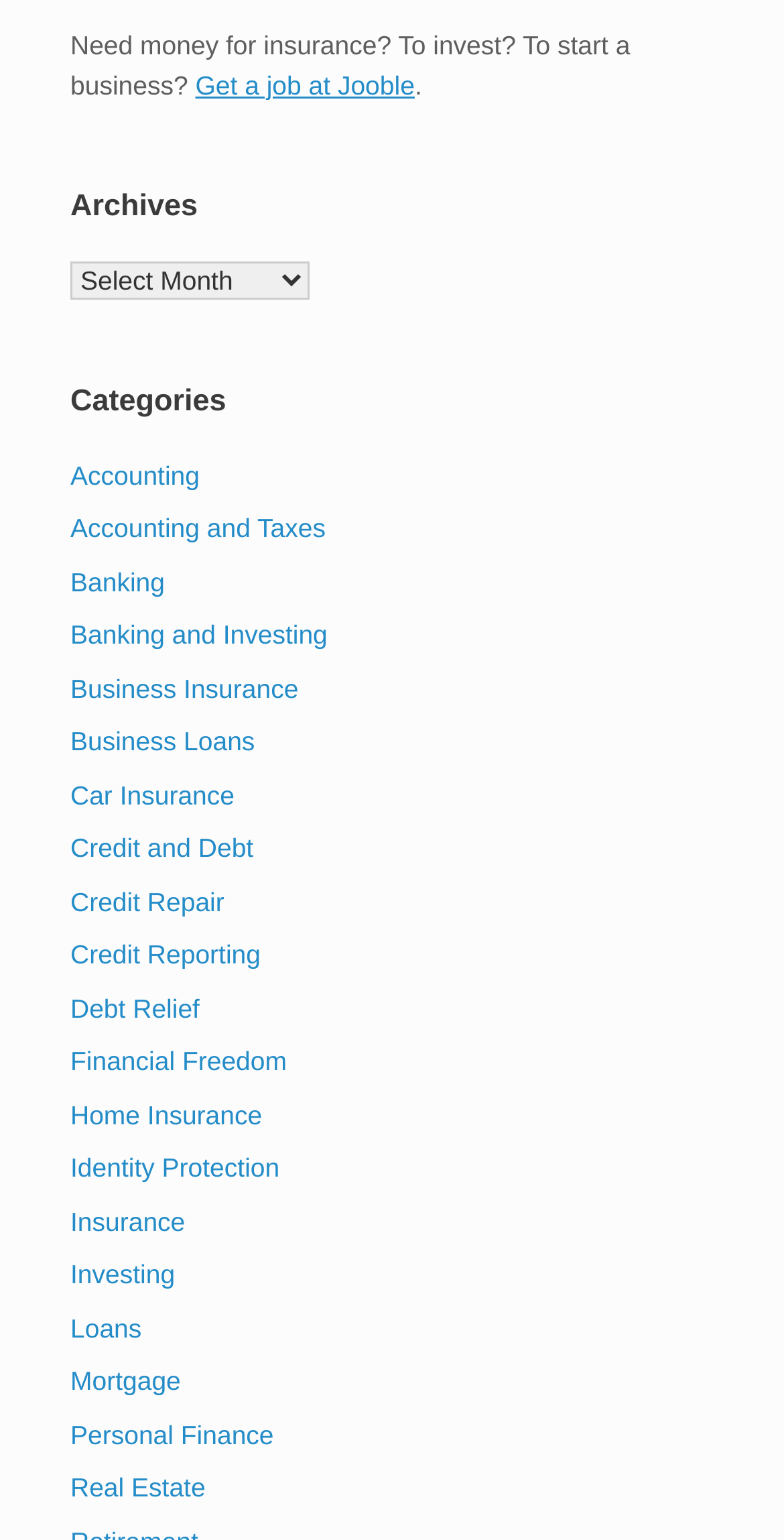Identify the bounding box coordinates of the area that should be clicked in order to complete the given instruction: "Get a job at Jooble". The bounding box coordinates should be four float numbers between 0 and 1, i.e., [left, top, right, bottom].

[0.249, 0.046, 0.529, 0.065]